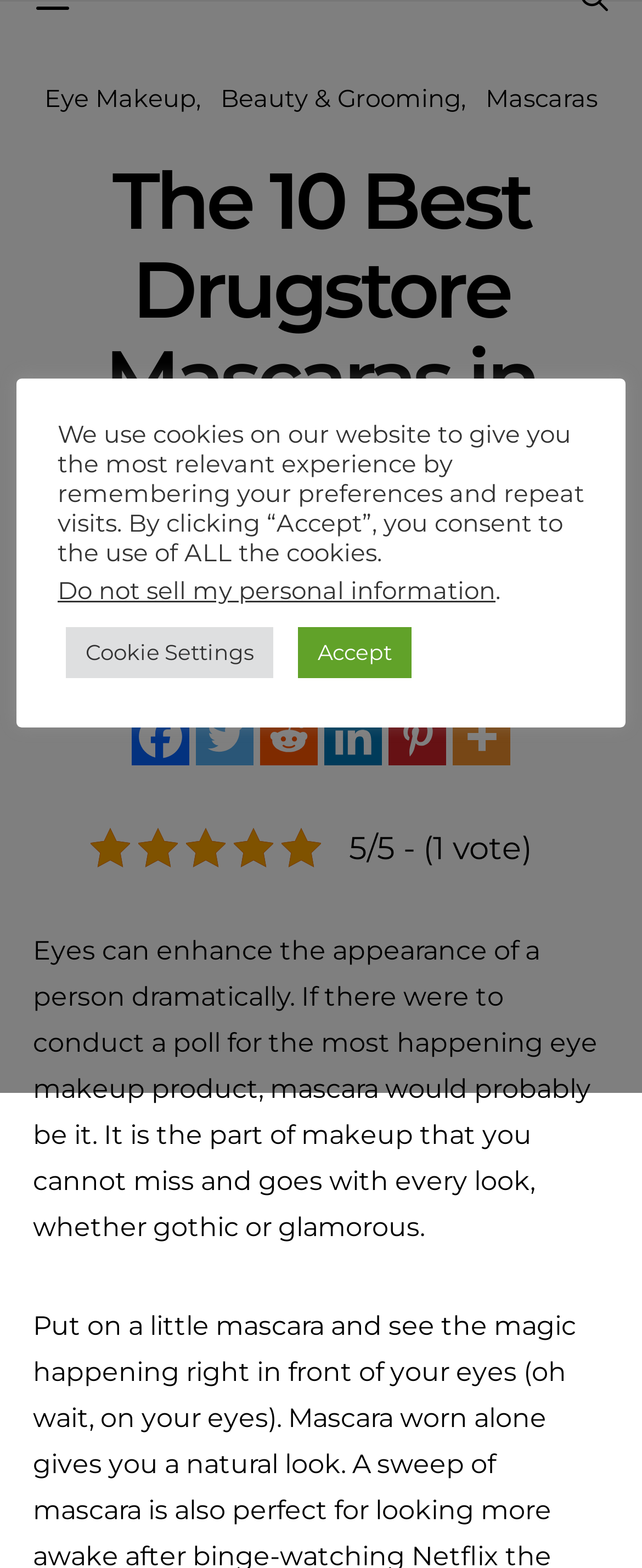What is the category of the article?
Answer the question using a single word or phrase, according to the image.

Beauty & Grooming